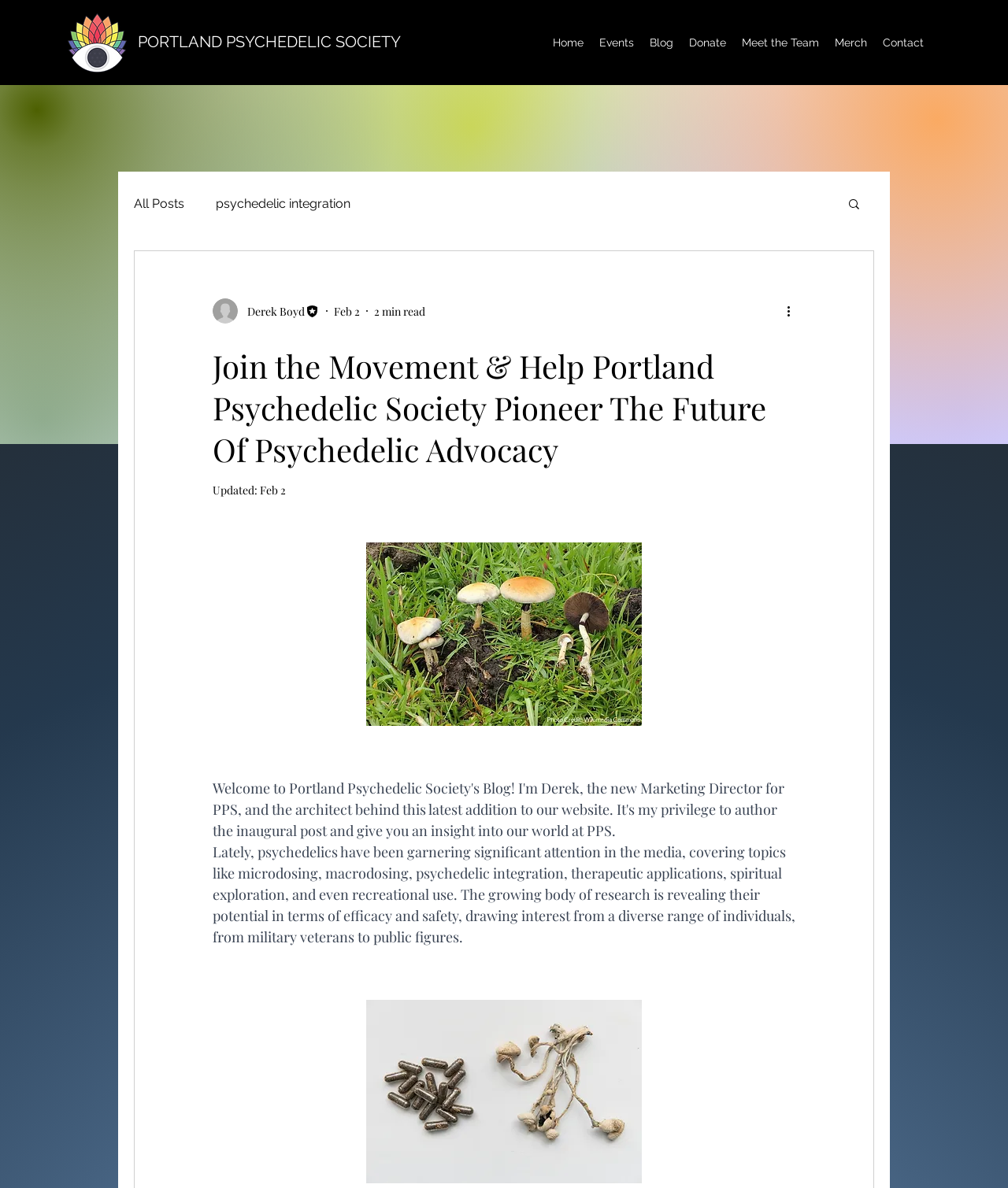What is the date of the blog post?
Answer with a single word or phrase by referring to the visual content.

Feb 2